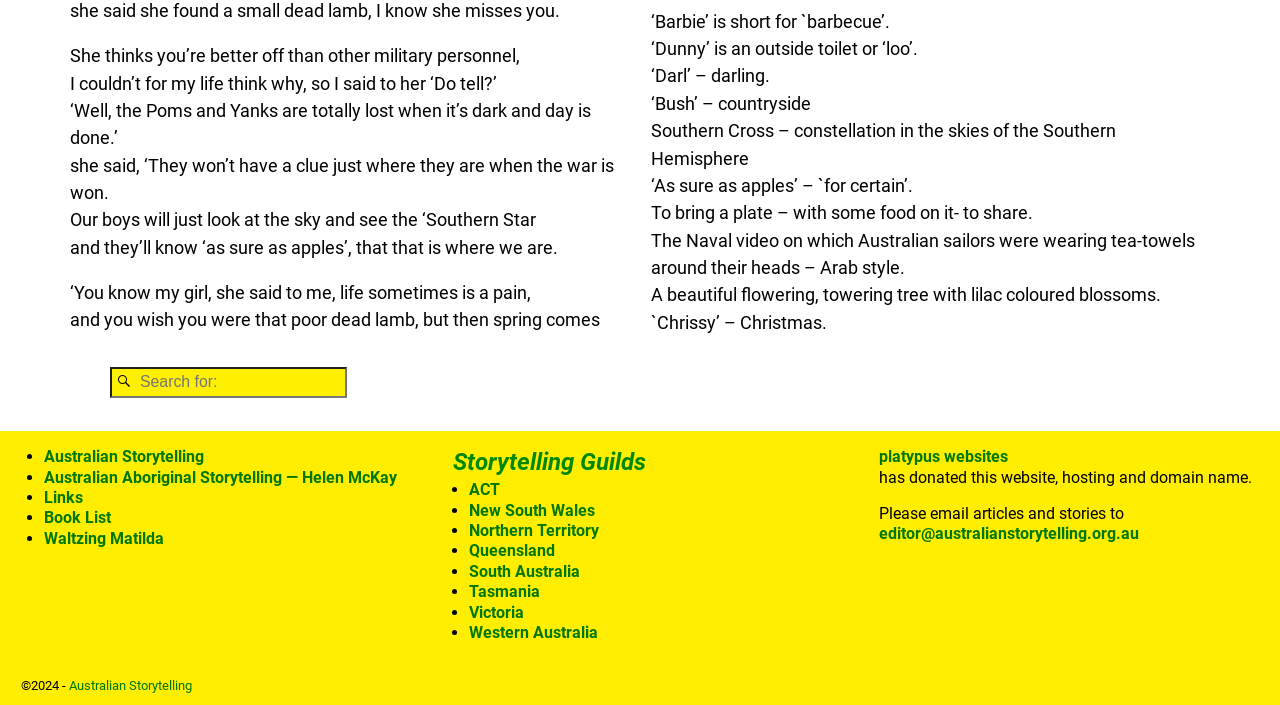Please answer the following question as detailed as possible based on the image: 
Who is the target audience for the storytelling?

Based on the content of the webpage, it appears that the target audience for the storytelling is Australian military personnel, as there are references to their experiences and perspectives.